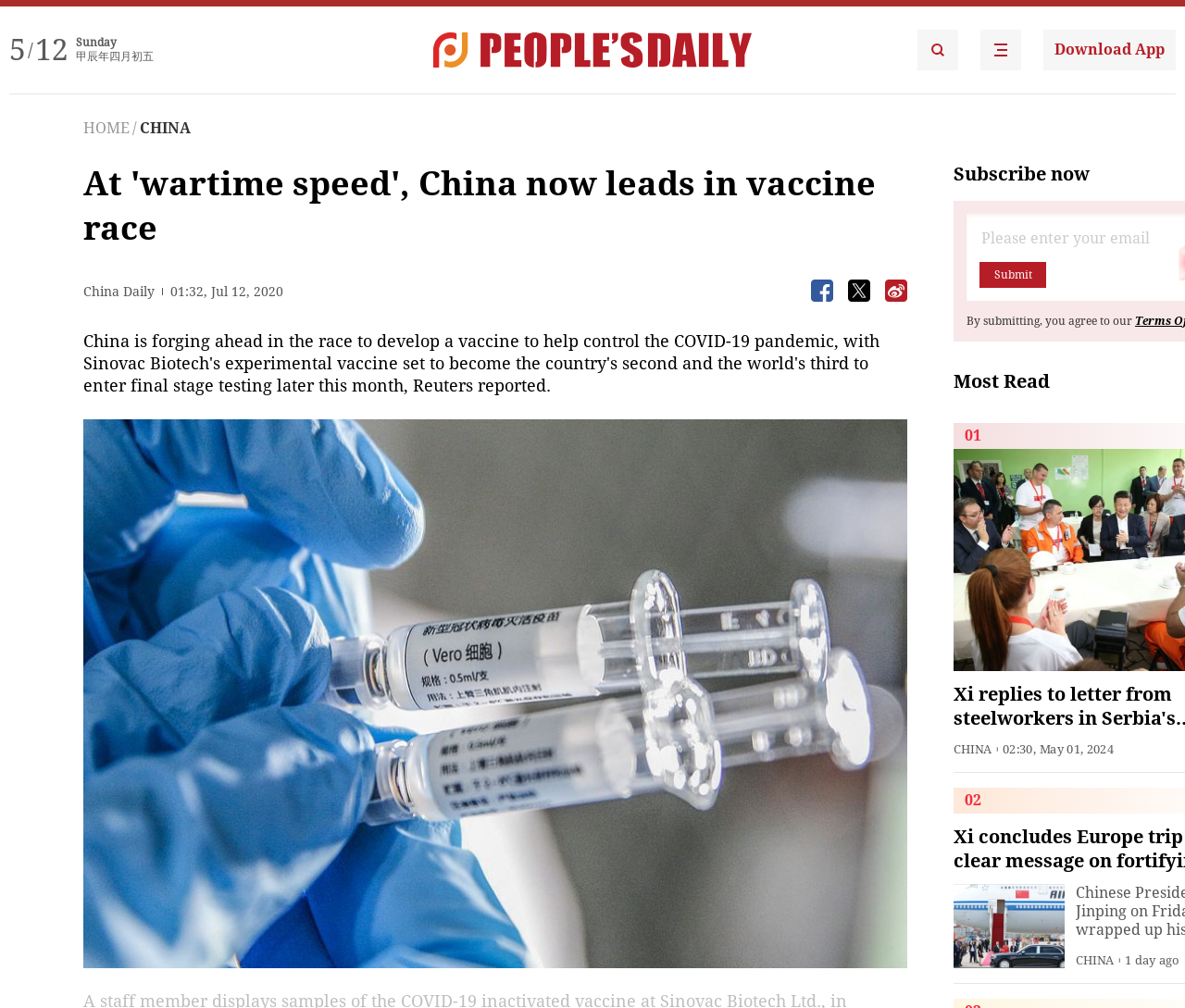How many social media buttons are there?
Please give a detailed and elaborate answer to the question based on the image.

I counted the social media buttons by looking at the section below the news title, where I found three buttons with images.